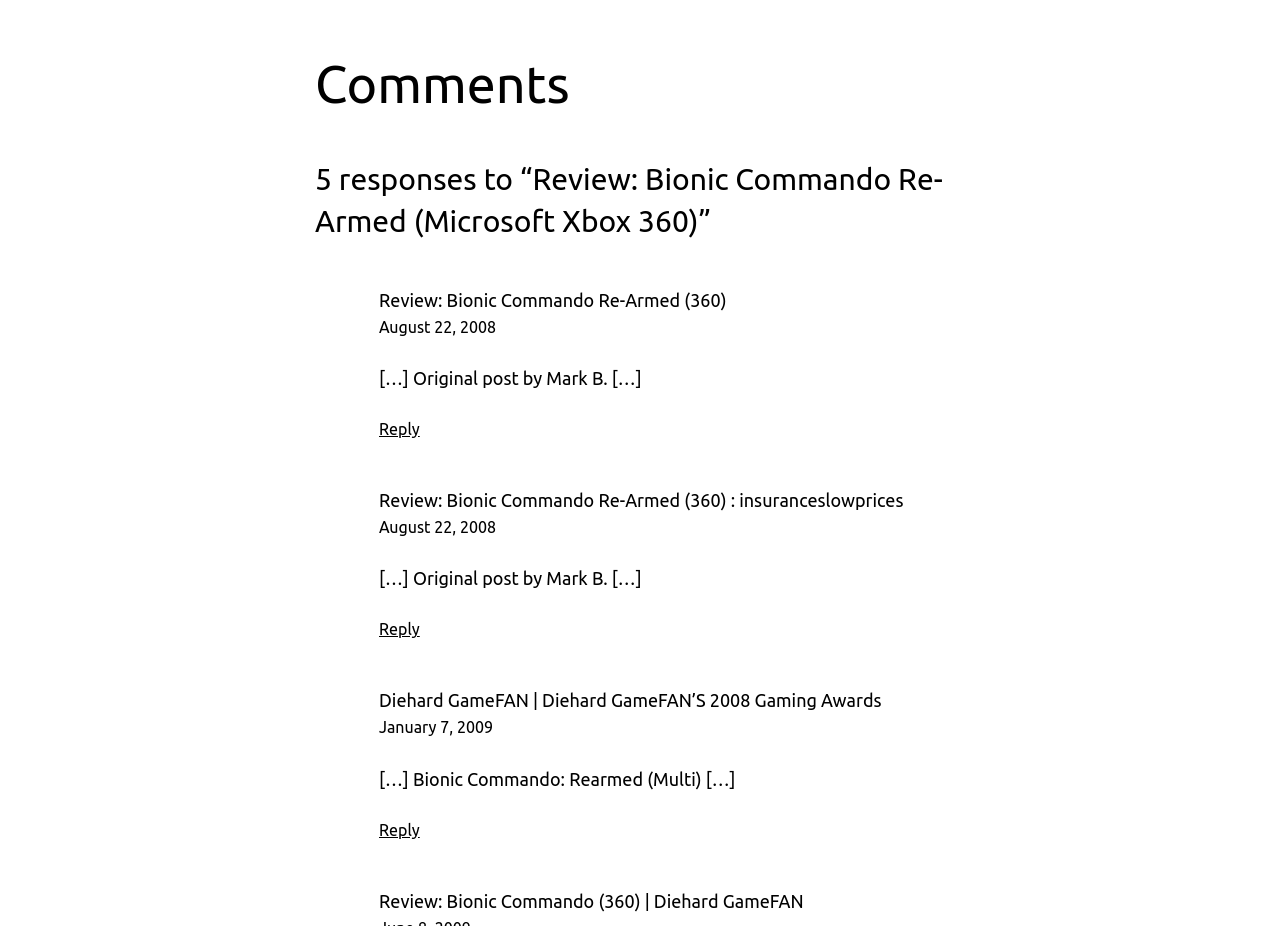How many responses are there to the review?
Refer to the image and offer an in-depth and detailed answer to the question.

The number of responses to the review can be found in the heading element with the text '5 responses to “Review: Bionic Commando Re-Armed (Microsoft Xbox 360)”', which is located at the top of the webpage, indicating that there are 5 responses to the review.